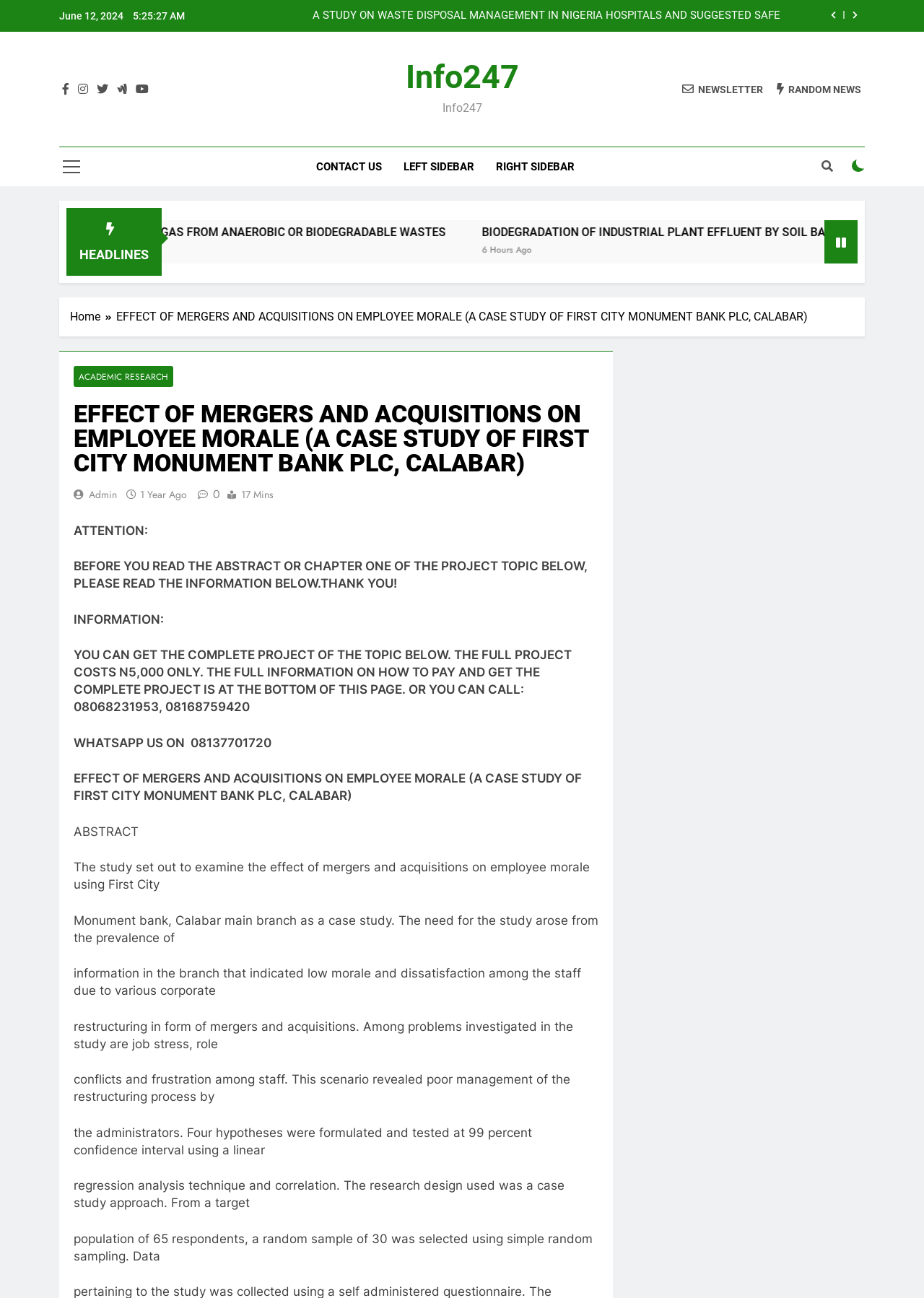Identify the bounding box coordinates of the clickable region necessary to fulfill the following instruction: "Click the 'A STUDY ON WASTE DISPOSAL MANAGEMENT IN NIGERIA HOSPITALS AND SUGGESTED SAFE DISPOSAL APPROACH' link". The bounding box coordinates should be four float numbers between 0 and 1, i.e., [left, top, right, bottom].

[0.326, 0.081, 0.844, 0.09]